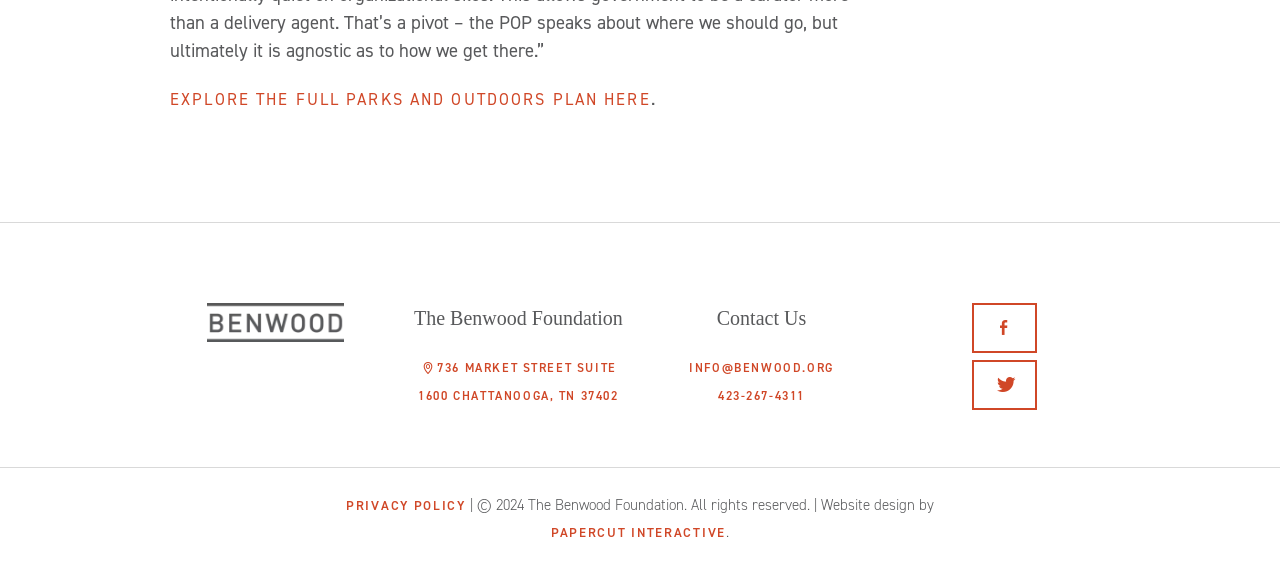Using the provided element description "Privacy Policy", determine the bounding box coordinates of the UI element.

[0.27, 0.868, 0.364, 0.898]